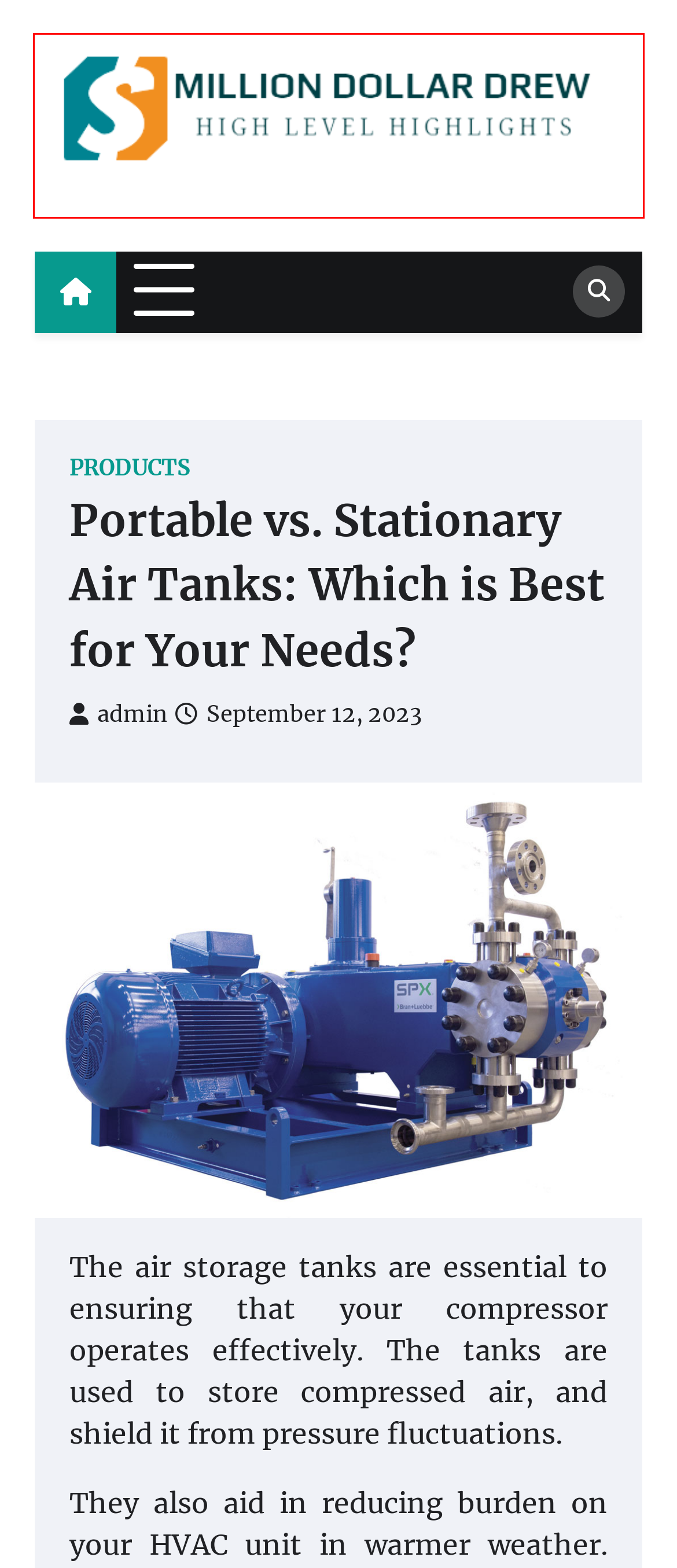Given a webpage screenshot with a red bounding box around a particular element, identify the best description of the new webpage that will appear after clicking on the element inside the red bounding box. Here are the candidates:
A. Fascinating Step Ladder For Home Ways That Can assist – Million Dollar Drew
B. Health – Million Dollar Drew
C. Game – Million Dollar Drew
D. admin – Million Dollar Drew
E. Million Dollar Drew – High Level Highlights
F. How to Select the Right SEO Tools for Competitor Analysis Group Buy – Million Dollar Drew
G. Setting the Standard in Moving: Our Commitment to You – Million Dollar Drew
H. Products – Million Dollar Drew

E